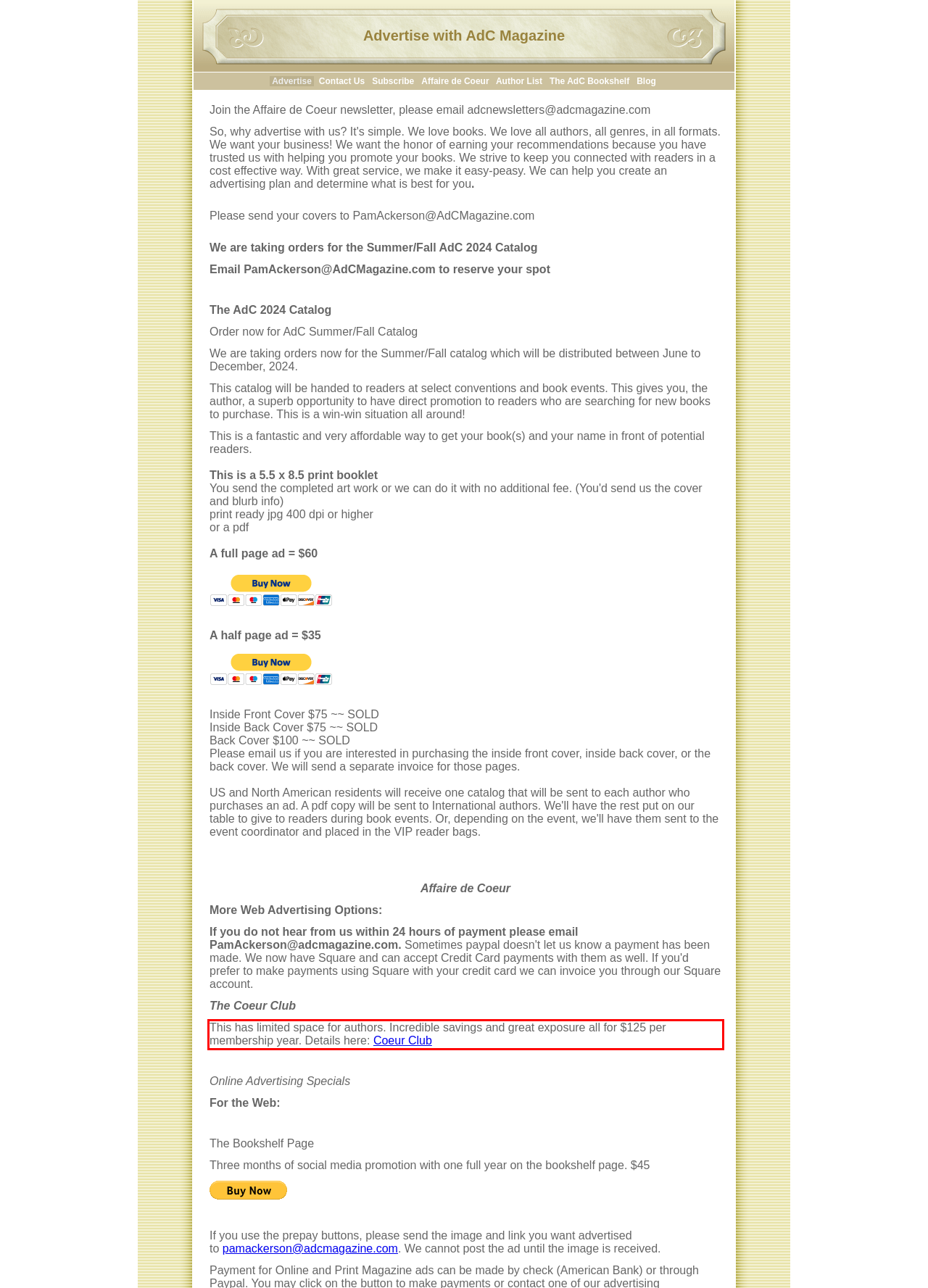Using OCR, extract the text content found within the red bounding box in the given webpage screenshot.

This has limited space for authors. Incredible savings and great exposure all for $125 per membership year. Details here: Coeur Club